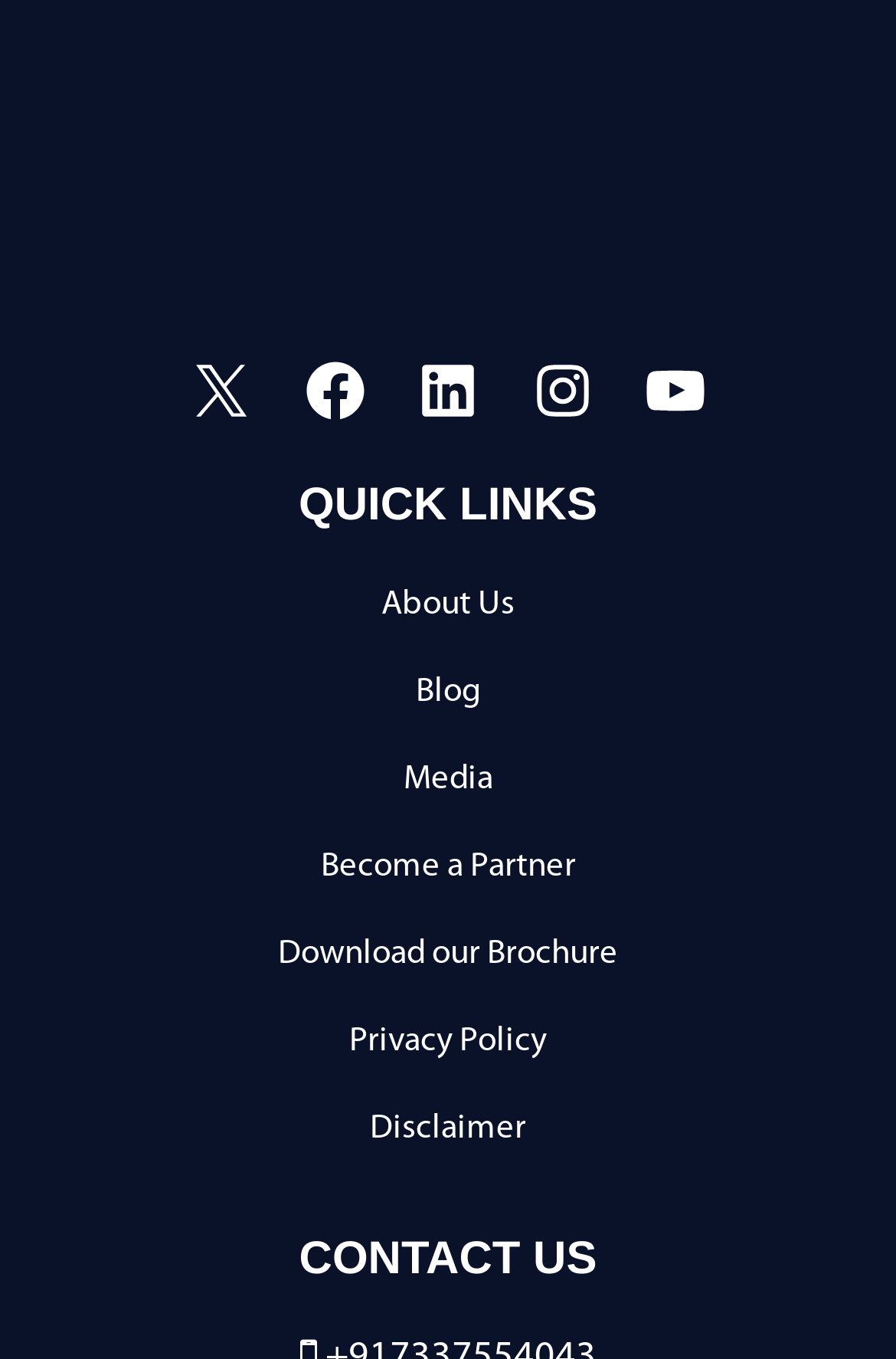Please specify the bounding box coordinates of the element that should be clicked to execute the given instruction: 'Download our Brochure'. Ensure the coordinates are four float numbers between 0 and 1, expressed as [left, top, right, bottom].

[0.31, 0.689, 0.69, 0.715]